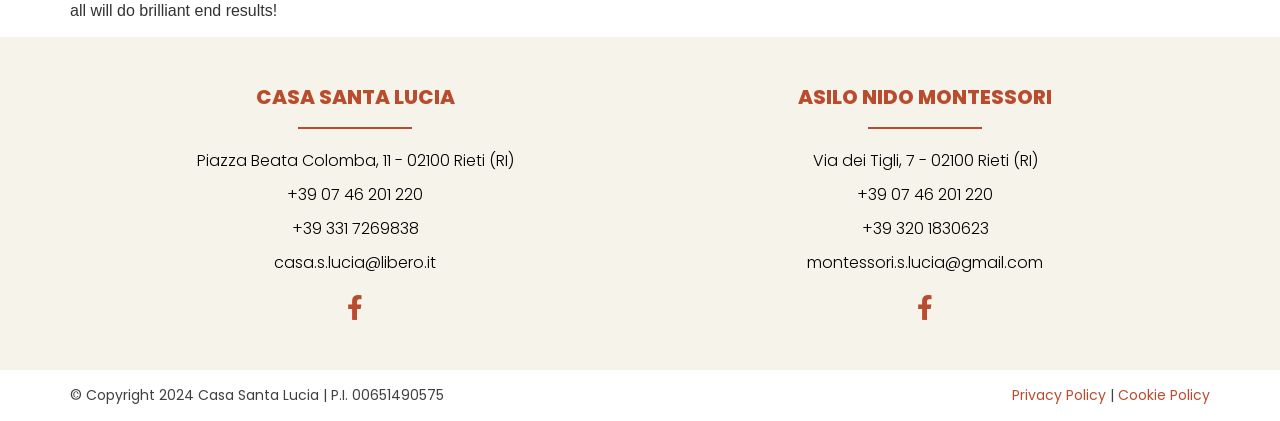What is the address of Casa Santa Lucia?
Refer to the image and give a detailed response to the question.

I found the address by looking at the StaticText element with the OCR text 'Piazza Beata Colomba, 11 - 02100 Rieti (RI)' which is a child of the contentinfo element.